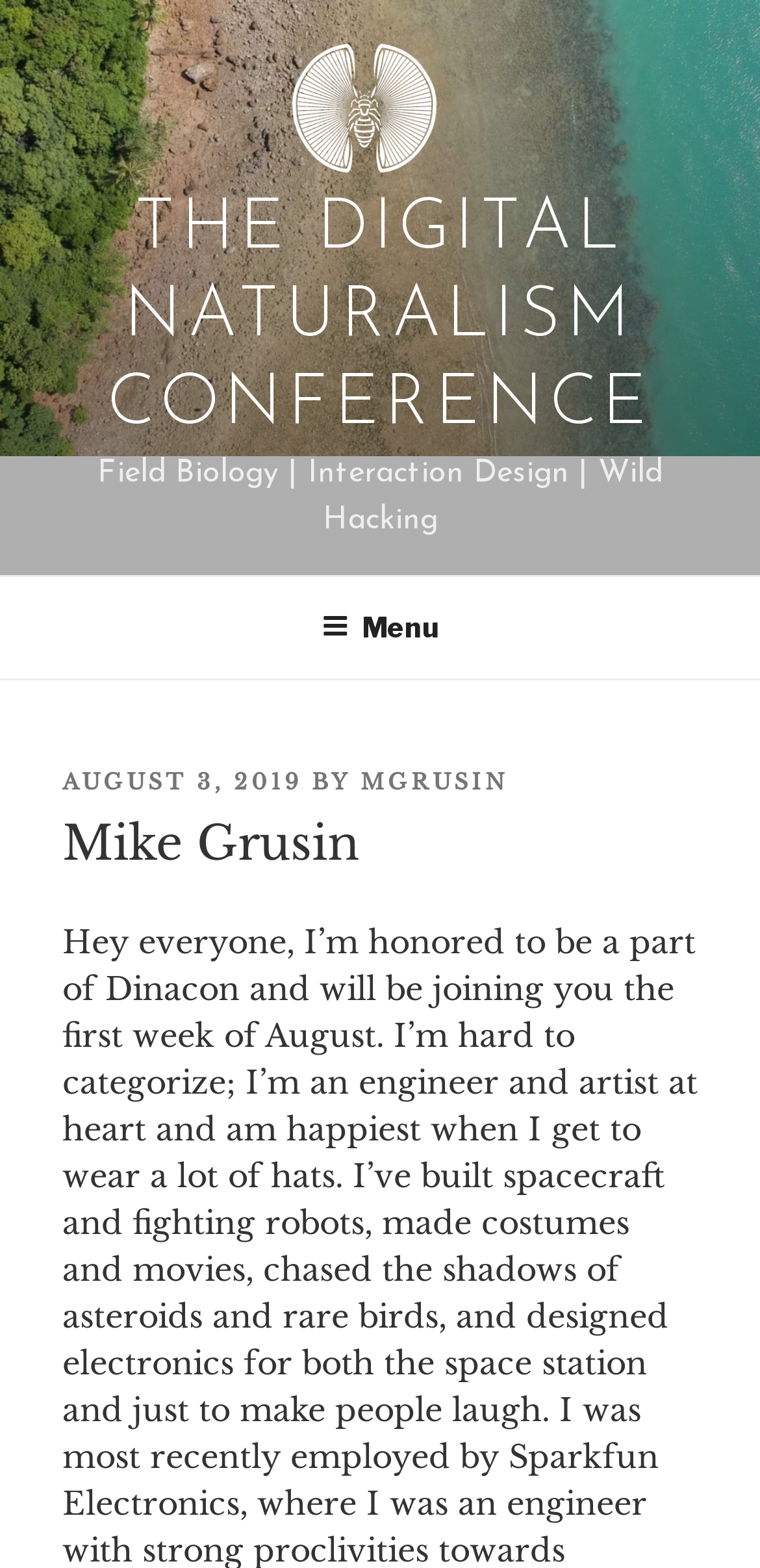Who is the author of the post?
Refer to the image and respond with a one-word or short-phrase answer.

MGRUSIN